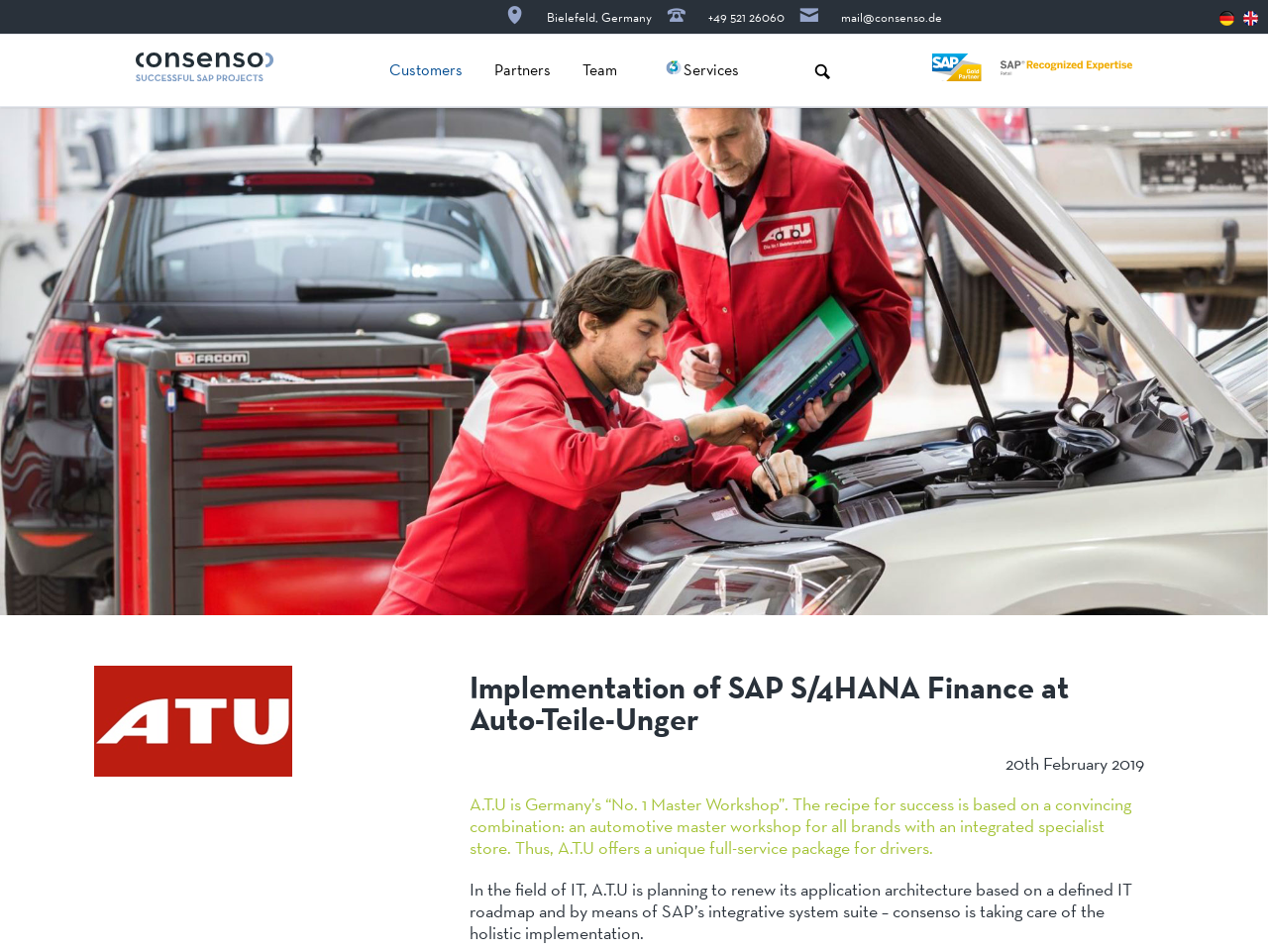Determine the bounding box coordinates in the format (top-left x, top-left y, bottom-right x, bottom-right y). Ensure all values are floating point numbers between 0 and 1. Identify the bounding box of the UI element described by: Best Practices

[0.532, 0.216, 0.701, 0.245]